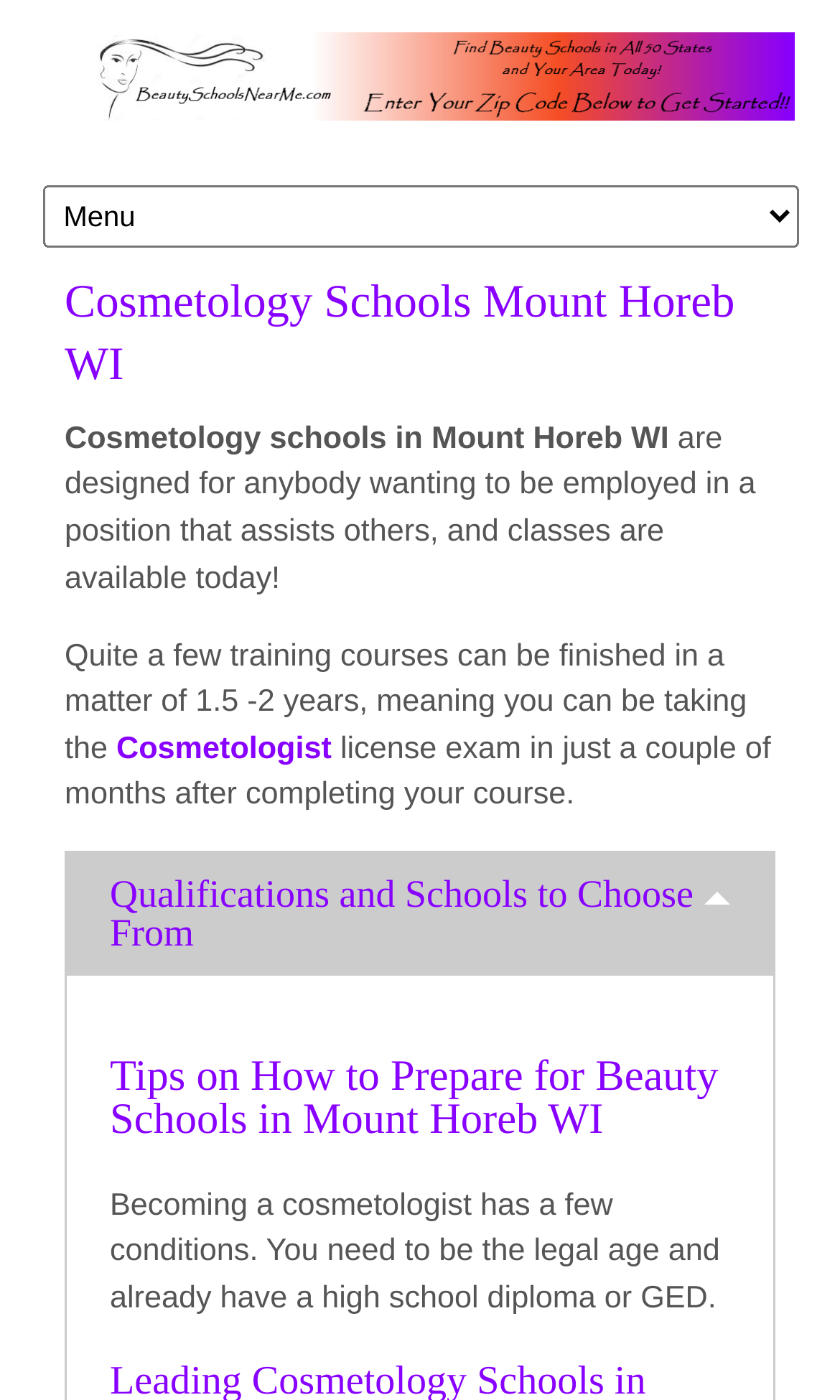Identify the main heading from the webpage and provide its text content.

Cosmetology Schools Mount Horeb WI